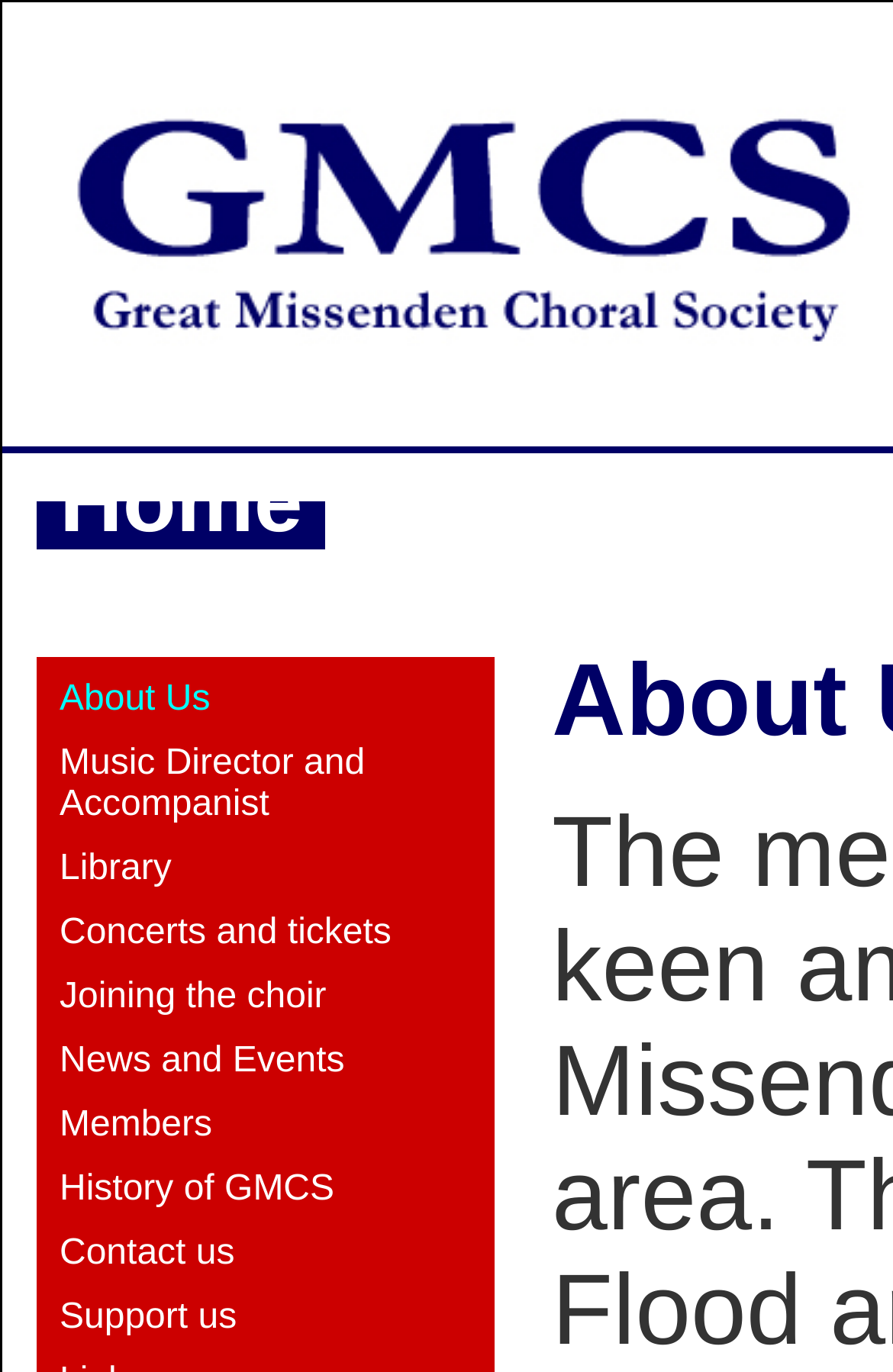Determine the bounding box coordinates of the clickable element to achieve the following action: 'go to home page'. Provide the coordinates as four float values between 0 and 1, formatted as [left, top, right, bottom].

[0.041, 0.365, 0.365, 0.4]